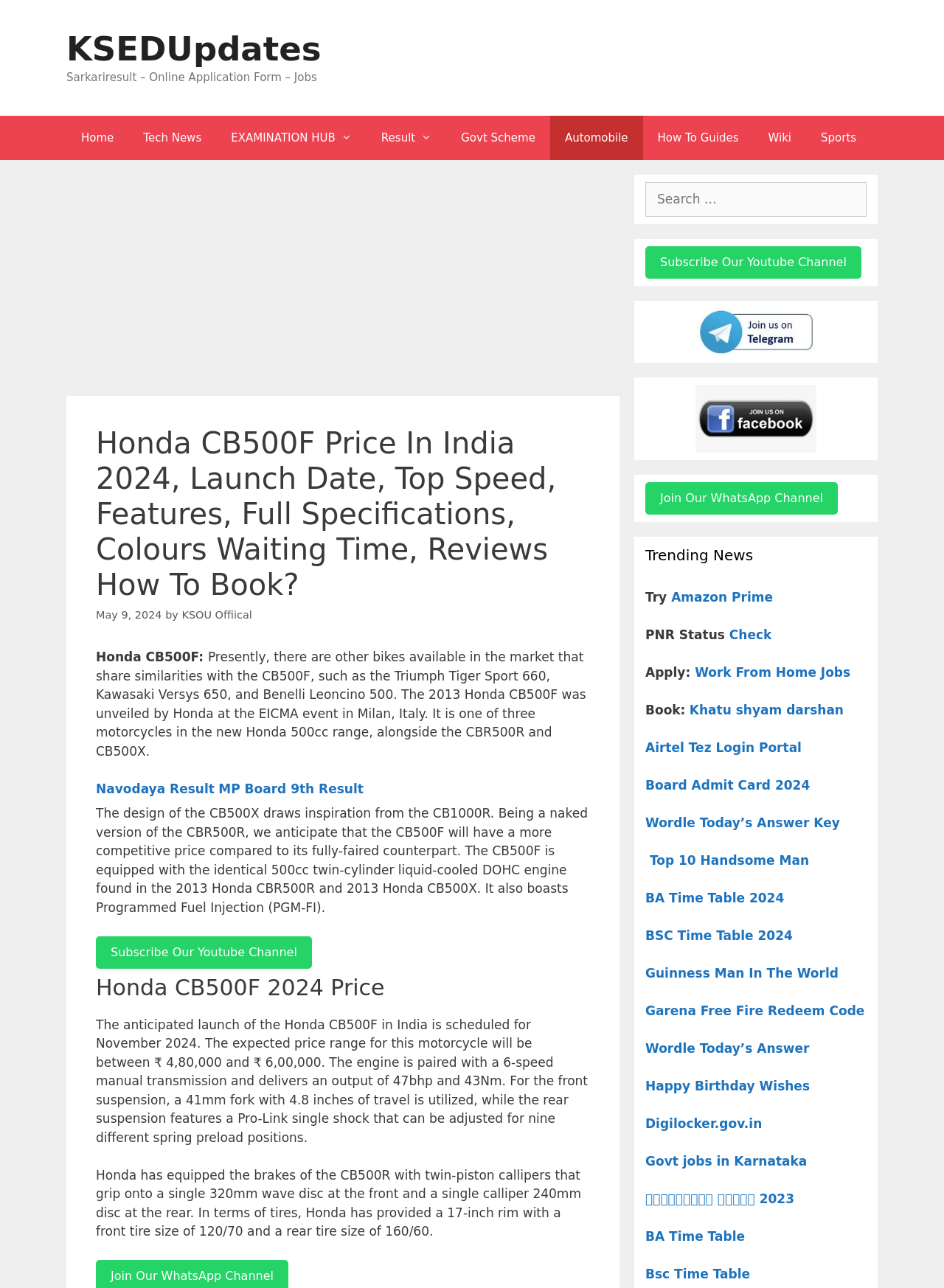Find the bounding box coordinates for the element that must be clicked to complete the instruction: "Check the project's funding information". The coordinates should be four float numbers between 0 and 1, indicated as [left, top, right, bottom].

None